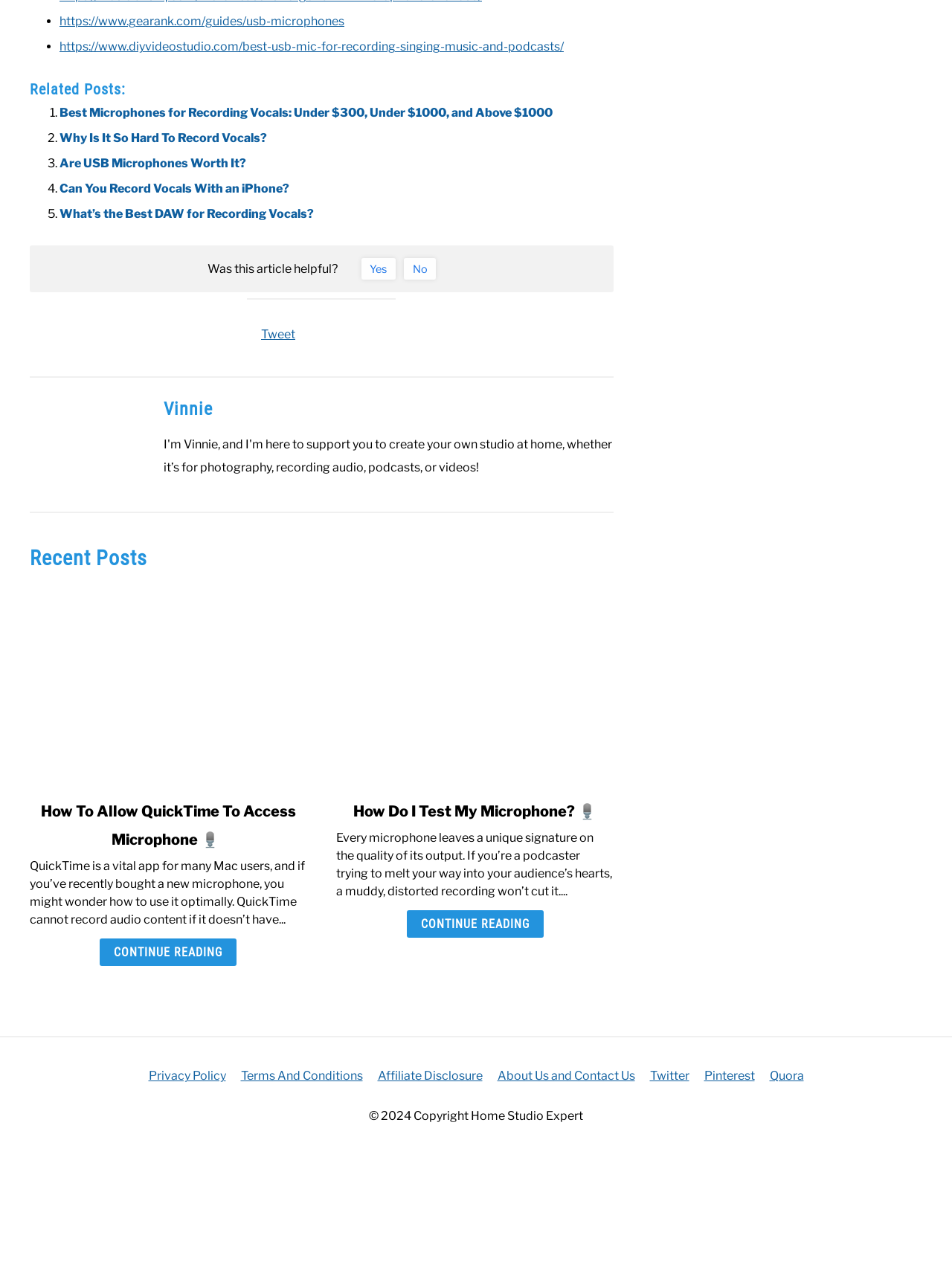Please identify the bounding box coordinates of the element I should click to complete this instruction: 'Learn how to resolve issues after resetting SBCGlobal Email Login Password'. The coordinates should be given as four float numbers between 0 and 1, like this: [left, top, right, bottom].

None